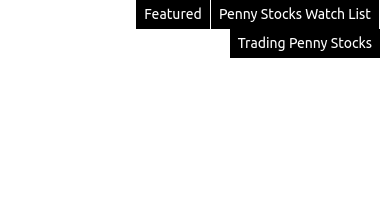Explain the image thoroughly, highlighting all key elements.

The image, titled "Penny Stocks To Buy Right Now," is positioned within an article that highlights current investment opportunities in penny stocks. Below the image, links guide readers to related topics, including a "Featured" section, a "Penny Stocks Watch List," and "Trading Penny Stocks." The article promises insights into market trends and analyst recommendations, aiming to assist investors in navigating the volatile world of penny stocks. The heading above the image emphasizes the hot picks, suggesting significant potential gains for those who engage in this trading space.